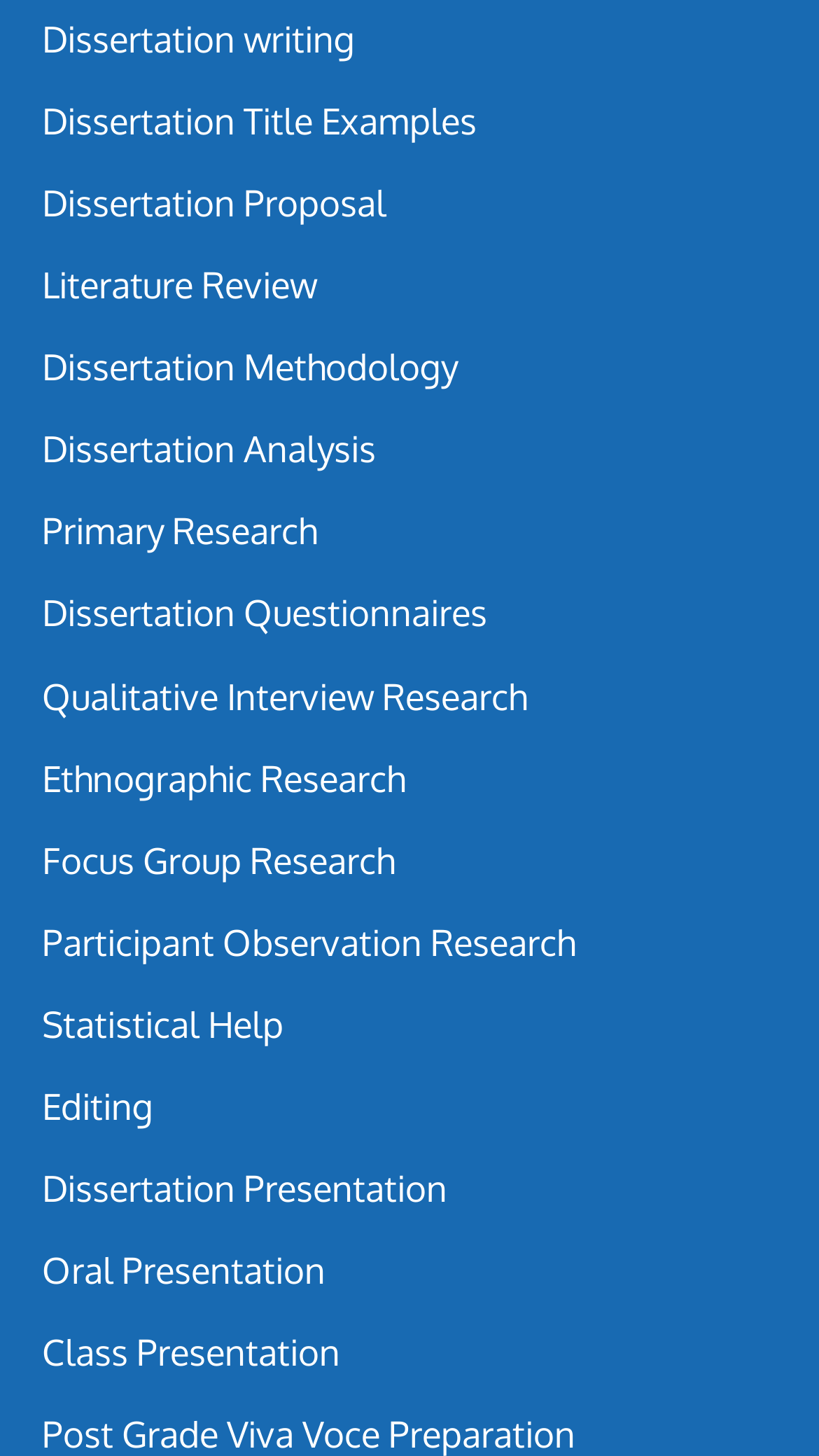How many links are related to dissertation writing on the webpage?
Look at the image and answer the question using a single word or phrase.

5